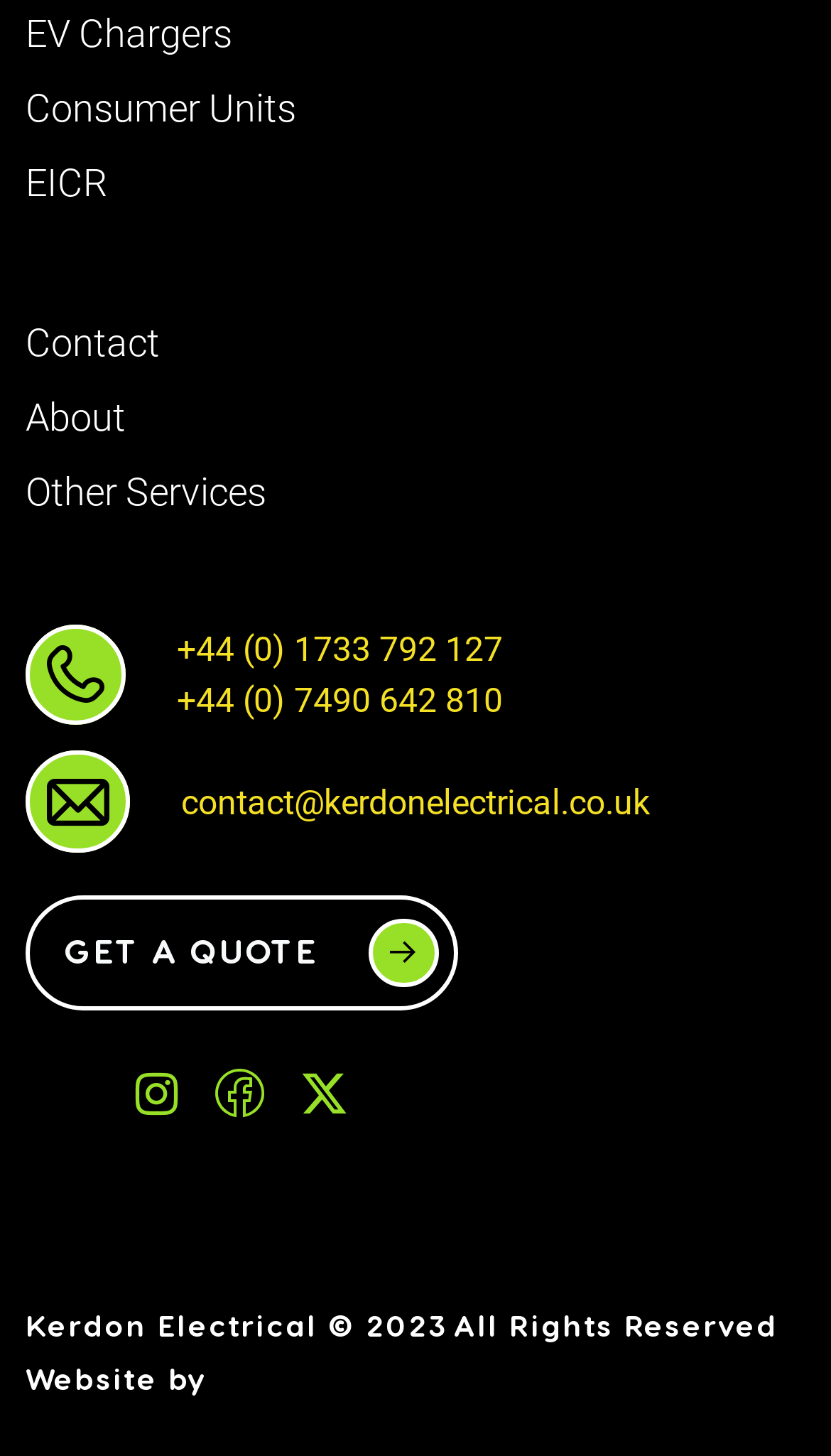Answer the following in one word or a short phrase: 
What is the name of the company that developed the website?

Echo Web Solutions